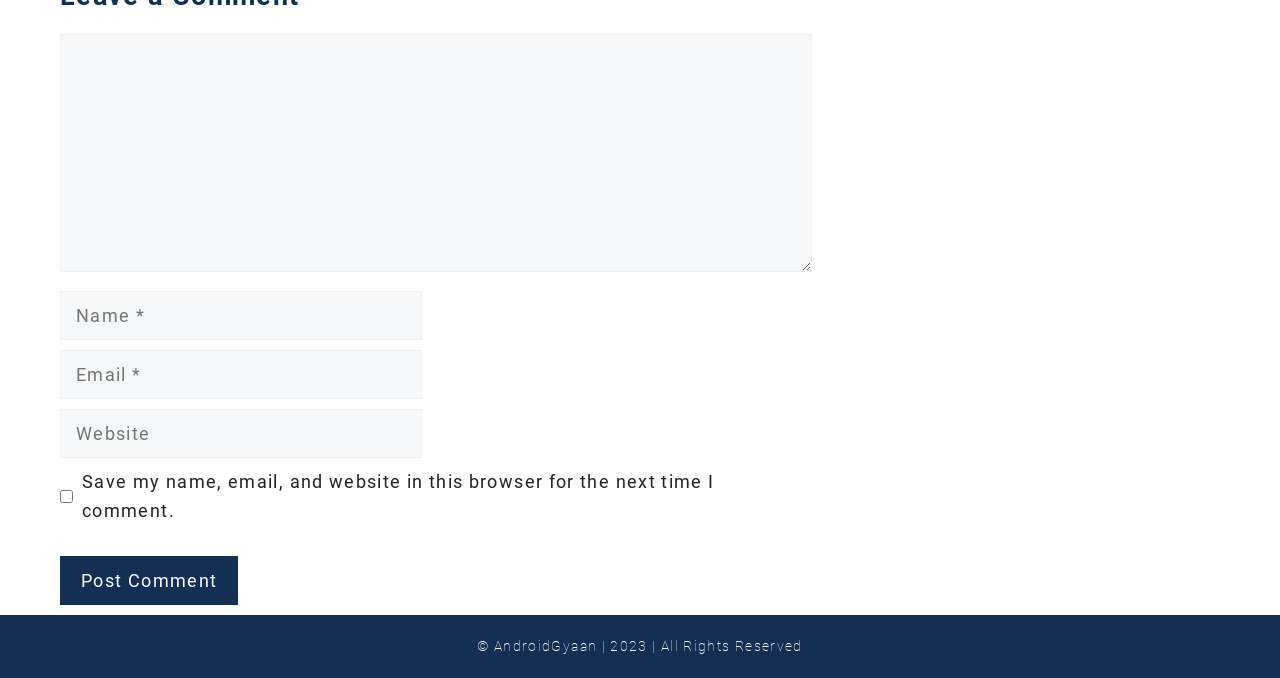What is the label of the third textbox in the comment form?
Look at the image and answer the question using a single word or phrase.

Website